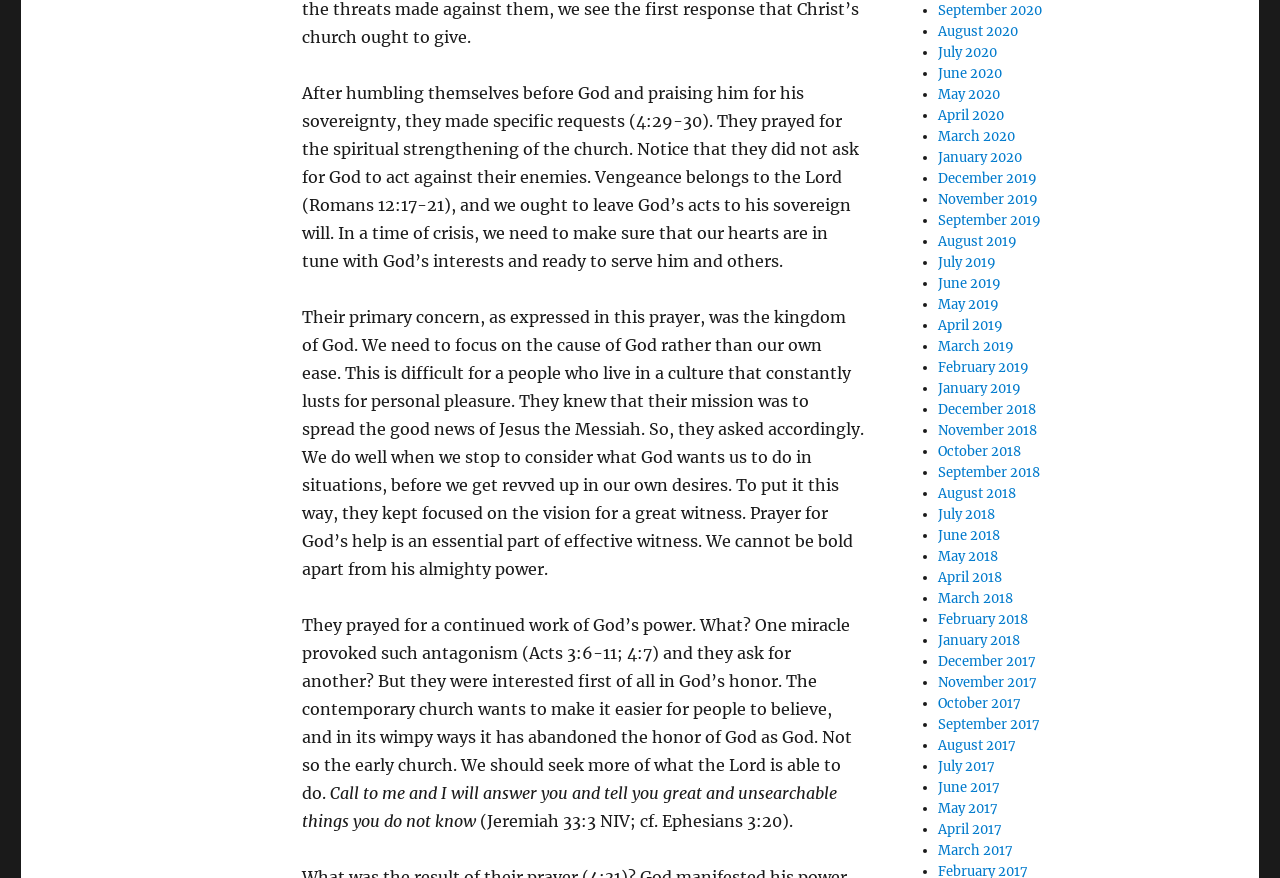Select the bounding box coordinates of the element I need to click to carry out the following instruction: "Click on September 2020".

[0.733, 0.002, 0.814, 0.022]